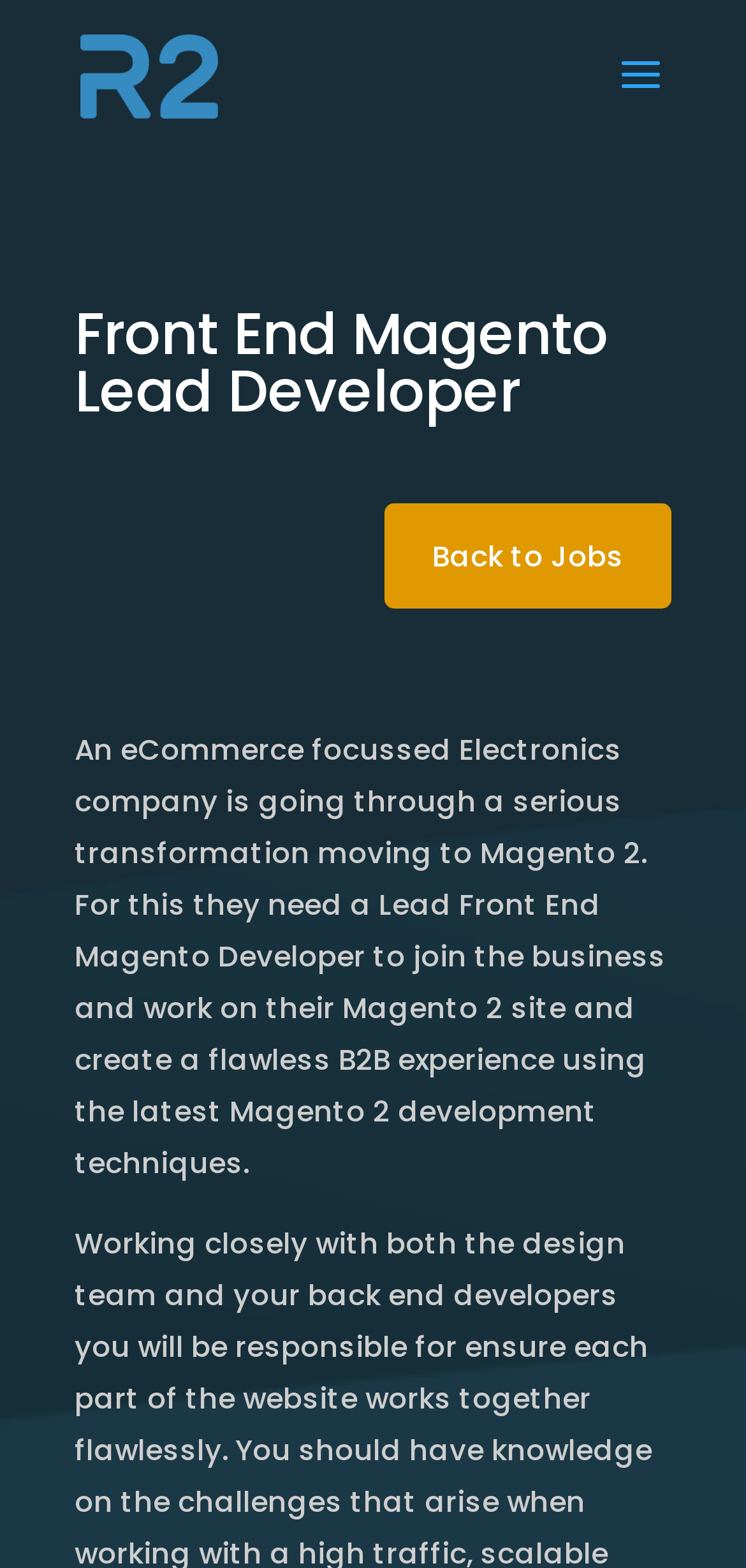Locate the bounding box of the UI element described in the following text: "Back to Jobs".

[0.515, 0.321, 0.9, 0.388]